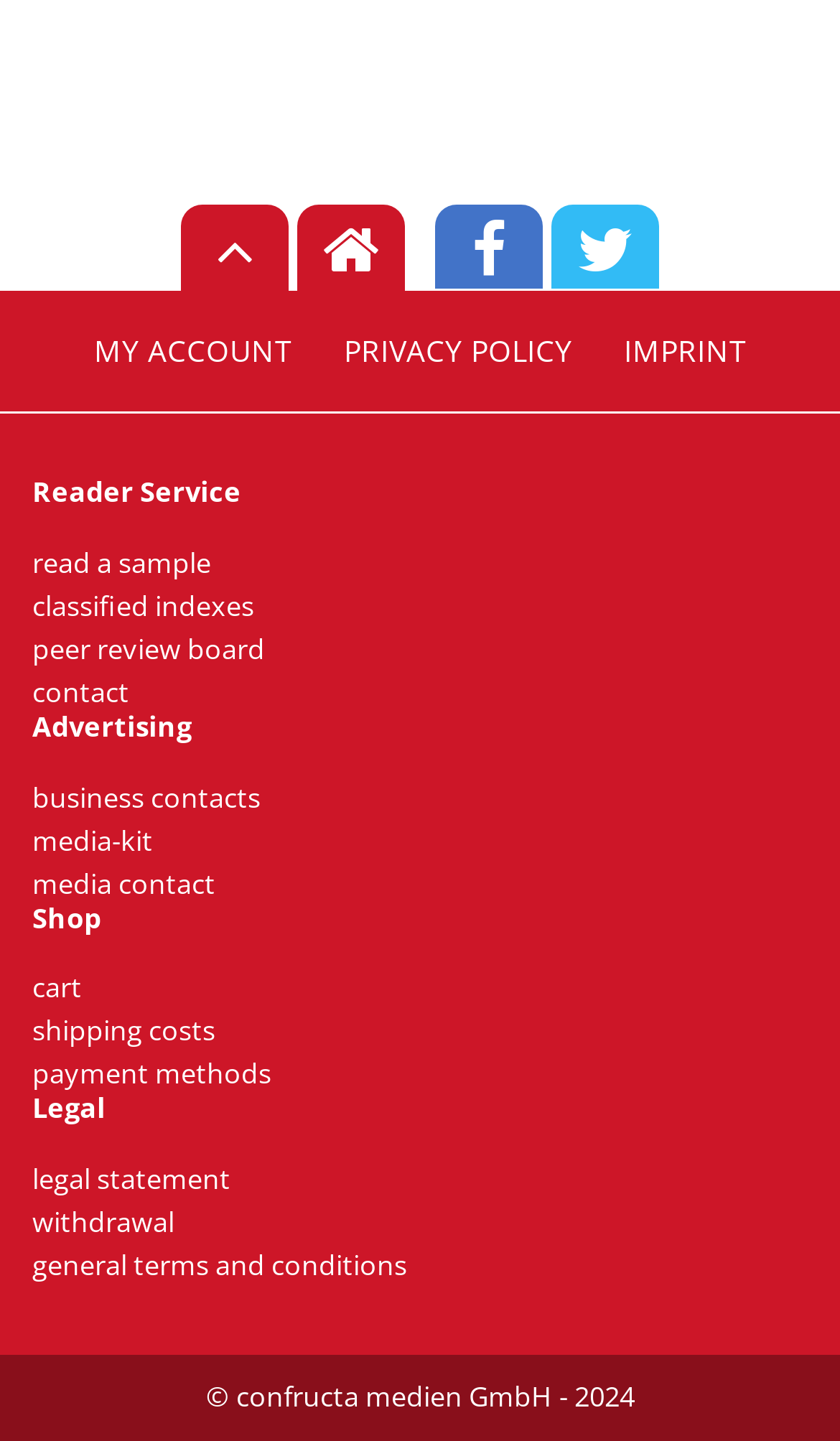Specify the bounding box coordinates of the area to click in order to execute this command: 'go to my account'. The coordinates should consist of four float numbers ranging from 0 to 1, and should be formatted as [left, top, right, bottom].

[0.112, 0.23, 0.347, 0.257]